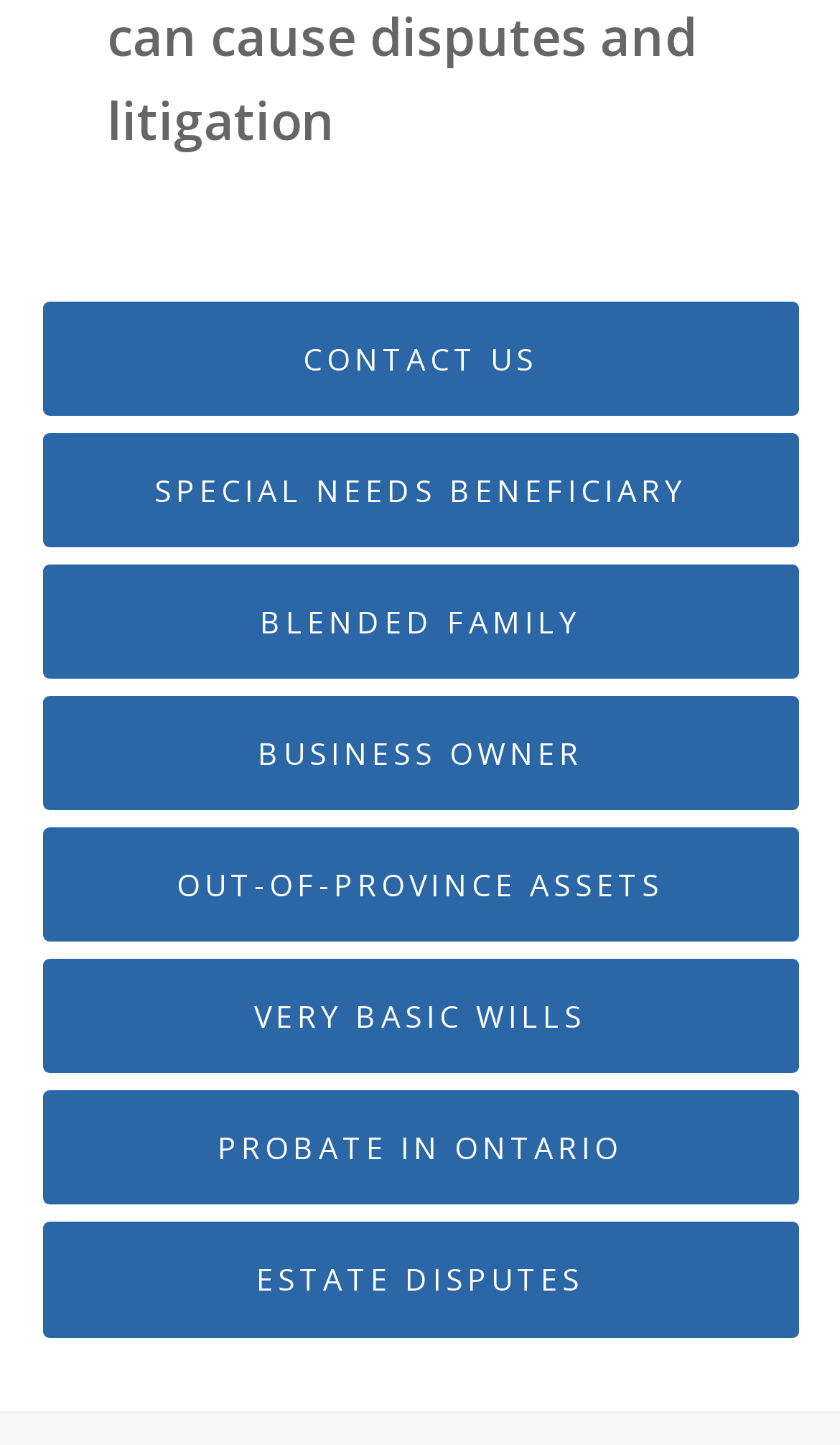What is the last link on the webpage?
Give a single word or phrase as your answer by examining the image.

ESTATE DISPUTES